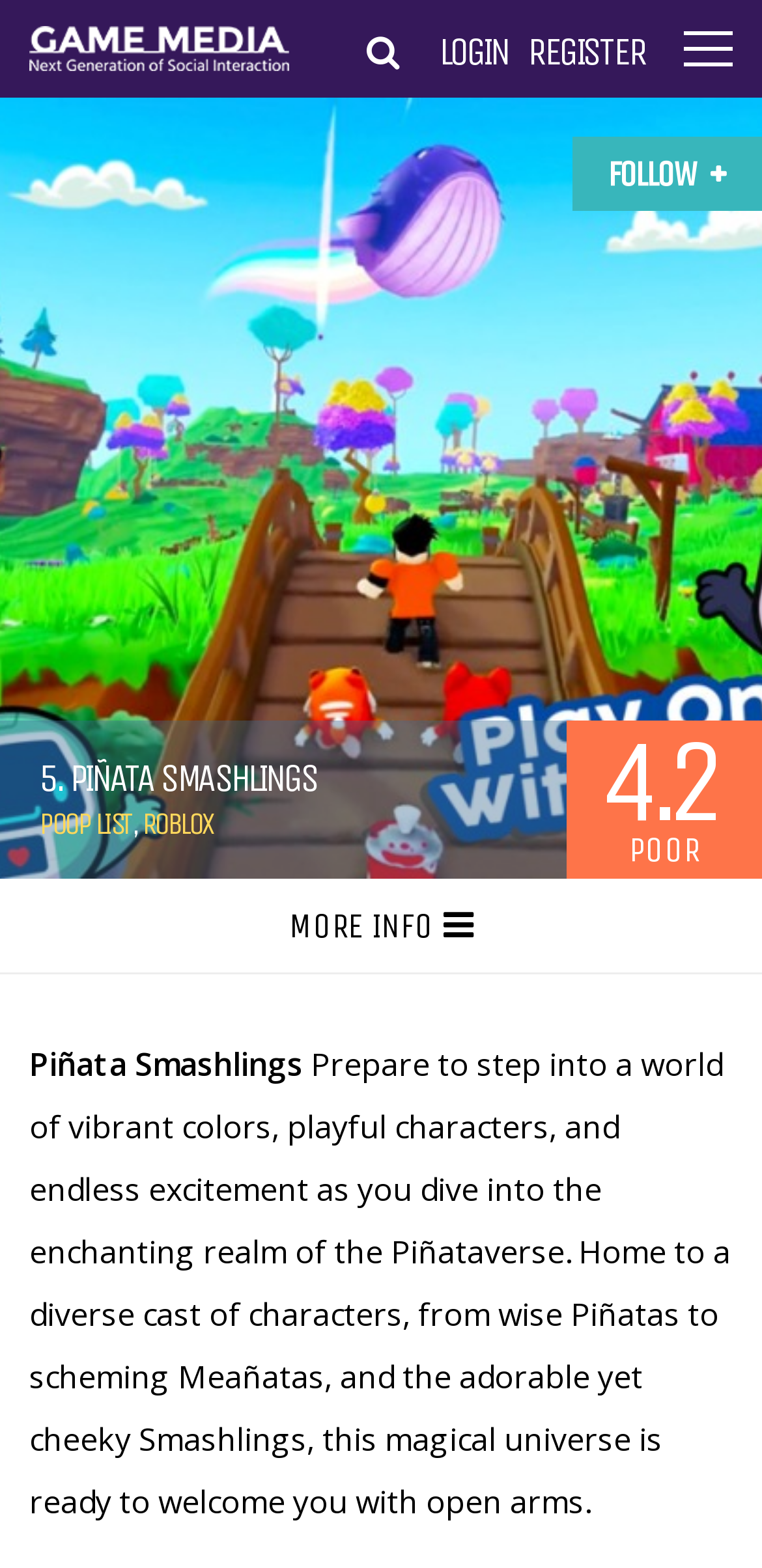Can you extract the headline from the webpage for me?

5. PIÑATA SMASHLINGS